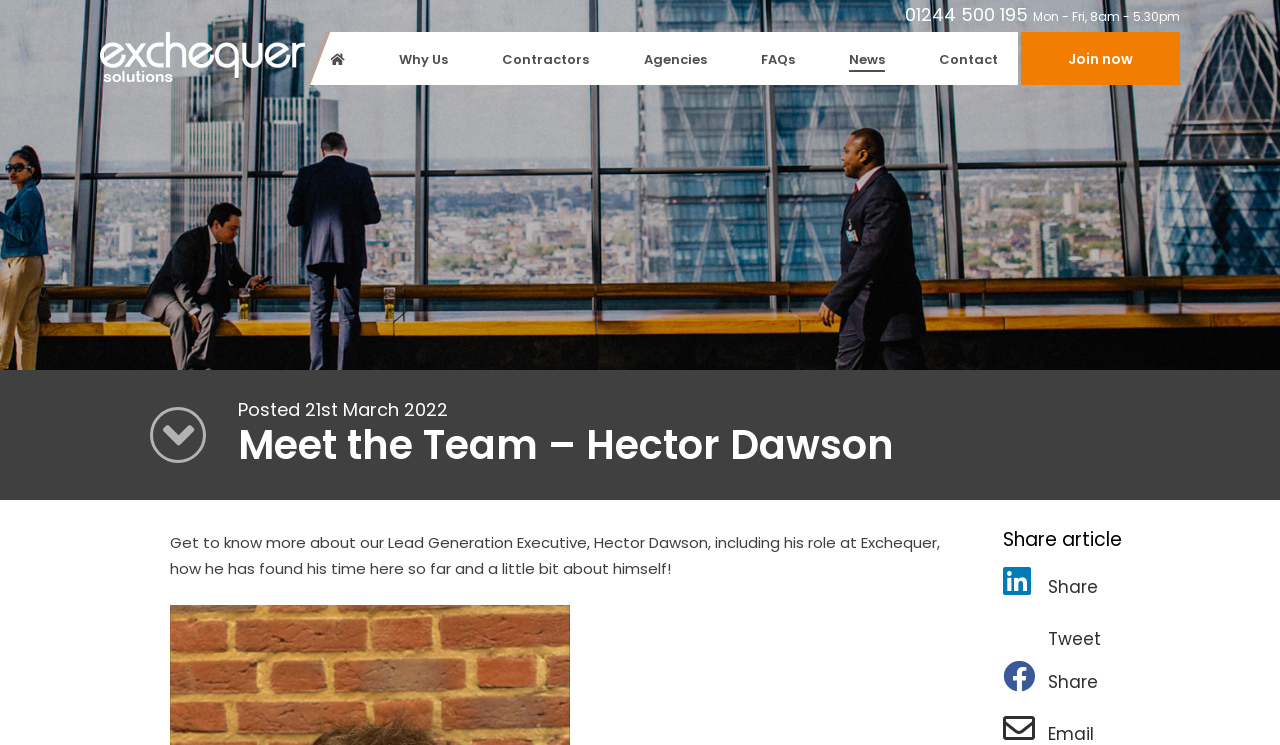Determine the bounding box coordinates for the region that must be clicked to execute the following instruction: "Click 'Frequently Asked Questions'".

None